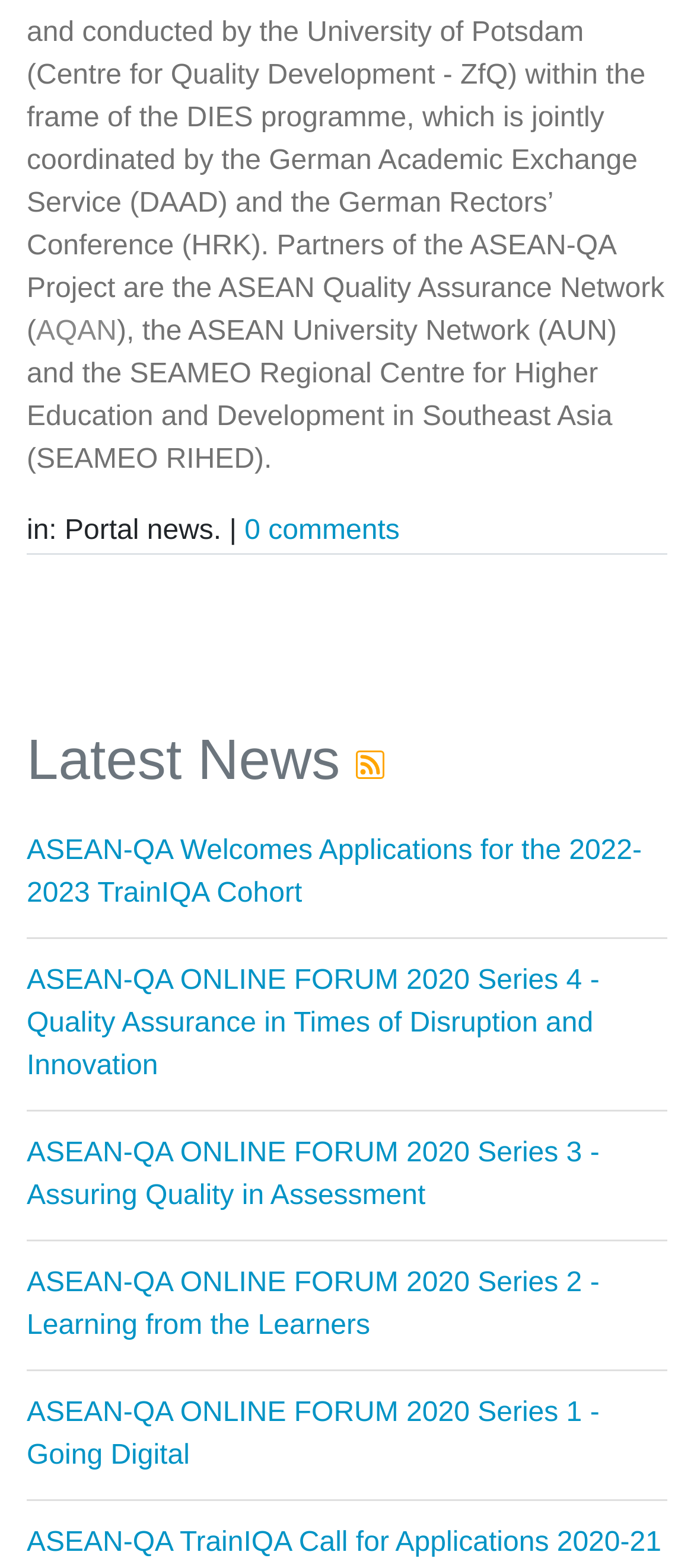How many comments are there on the current news?
Provide a short answer using one word or a brief phrase based on the image.

0